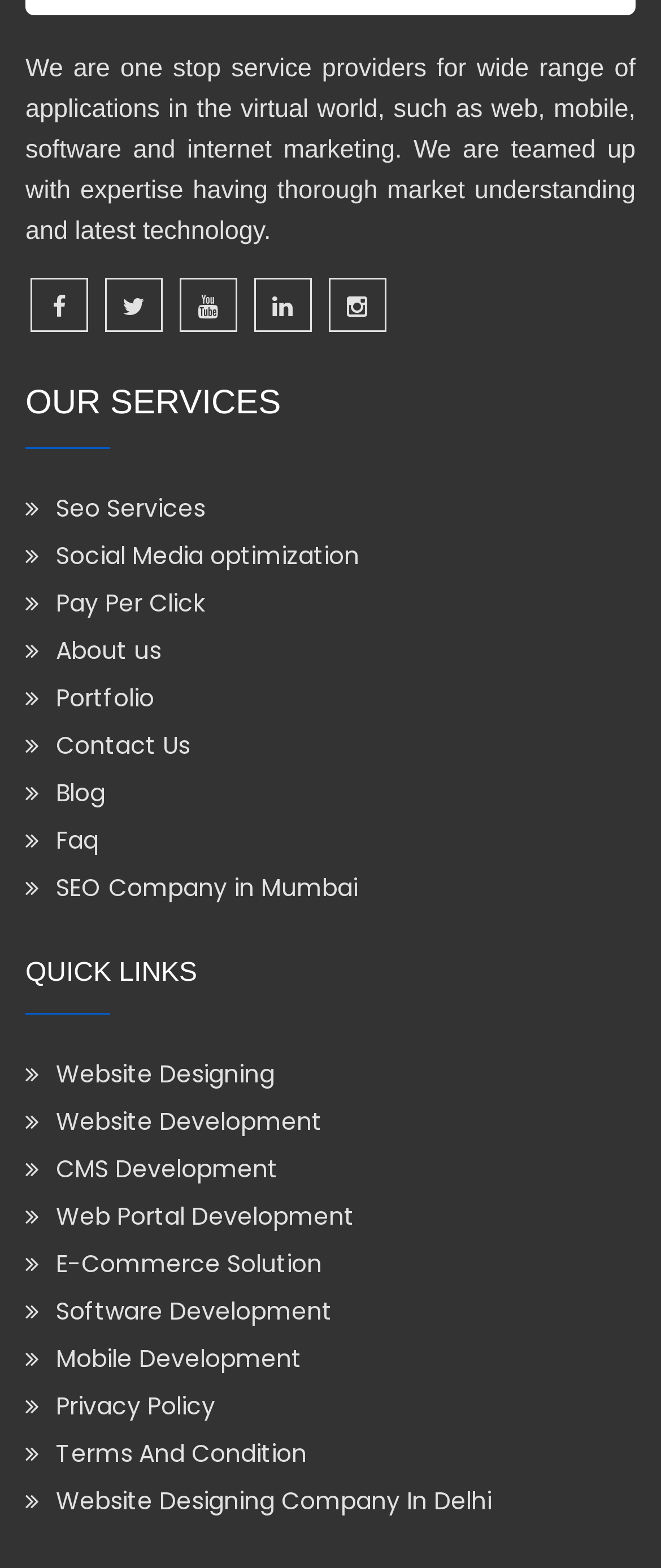Identify the bounding box coordinates of the area you need to click to perform the following instruction: "Check out Portfolio".

[0.038, 0.434, 0.962, 0.457]